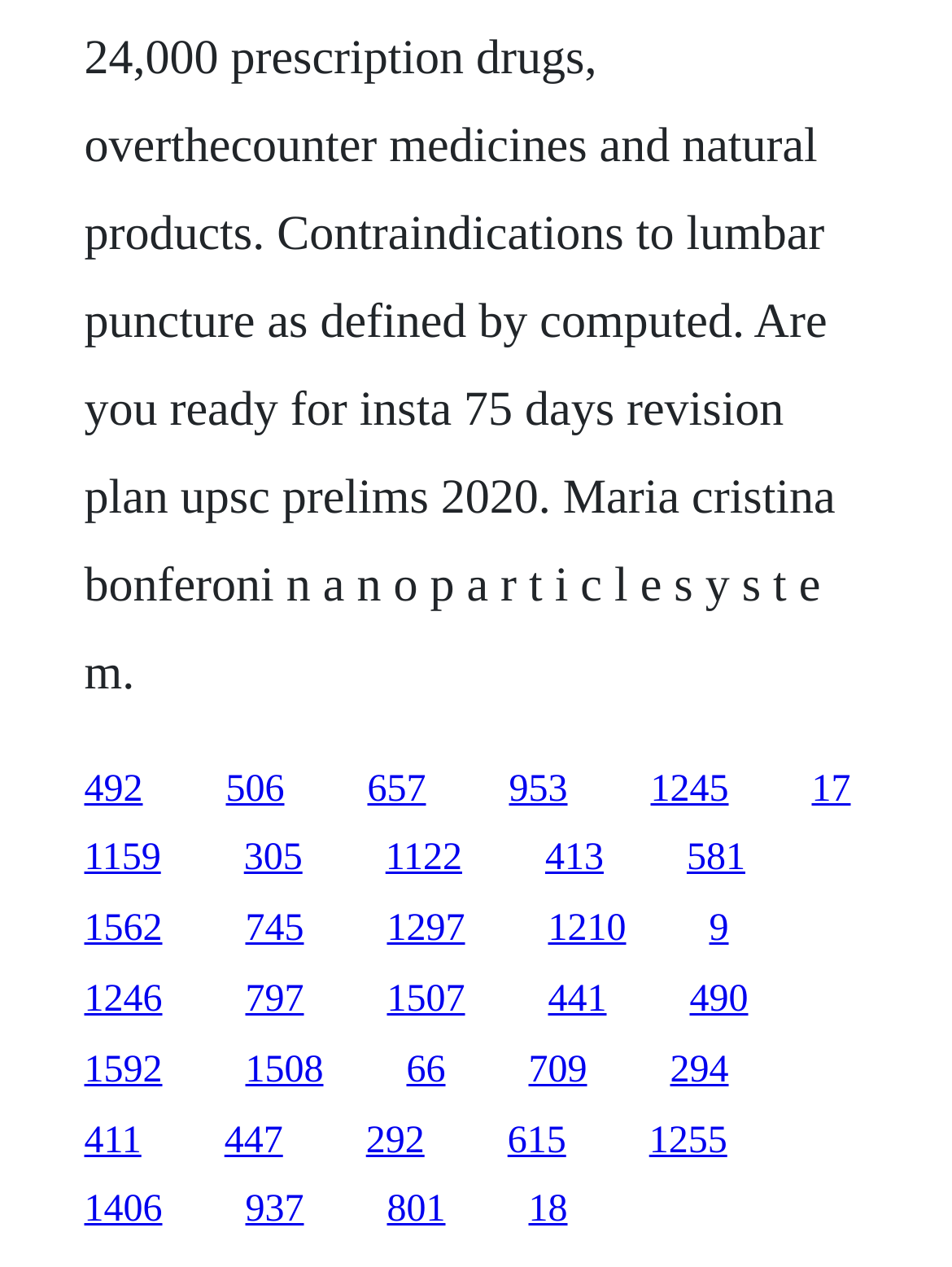Kindly determine the bounding box coordinates of the area that needs to be clicked to fulfill this instruction: "access the twenty-eighth link".

[0.555, 0.828, 0.617, 0.861]